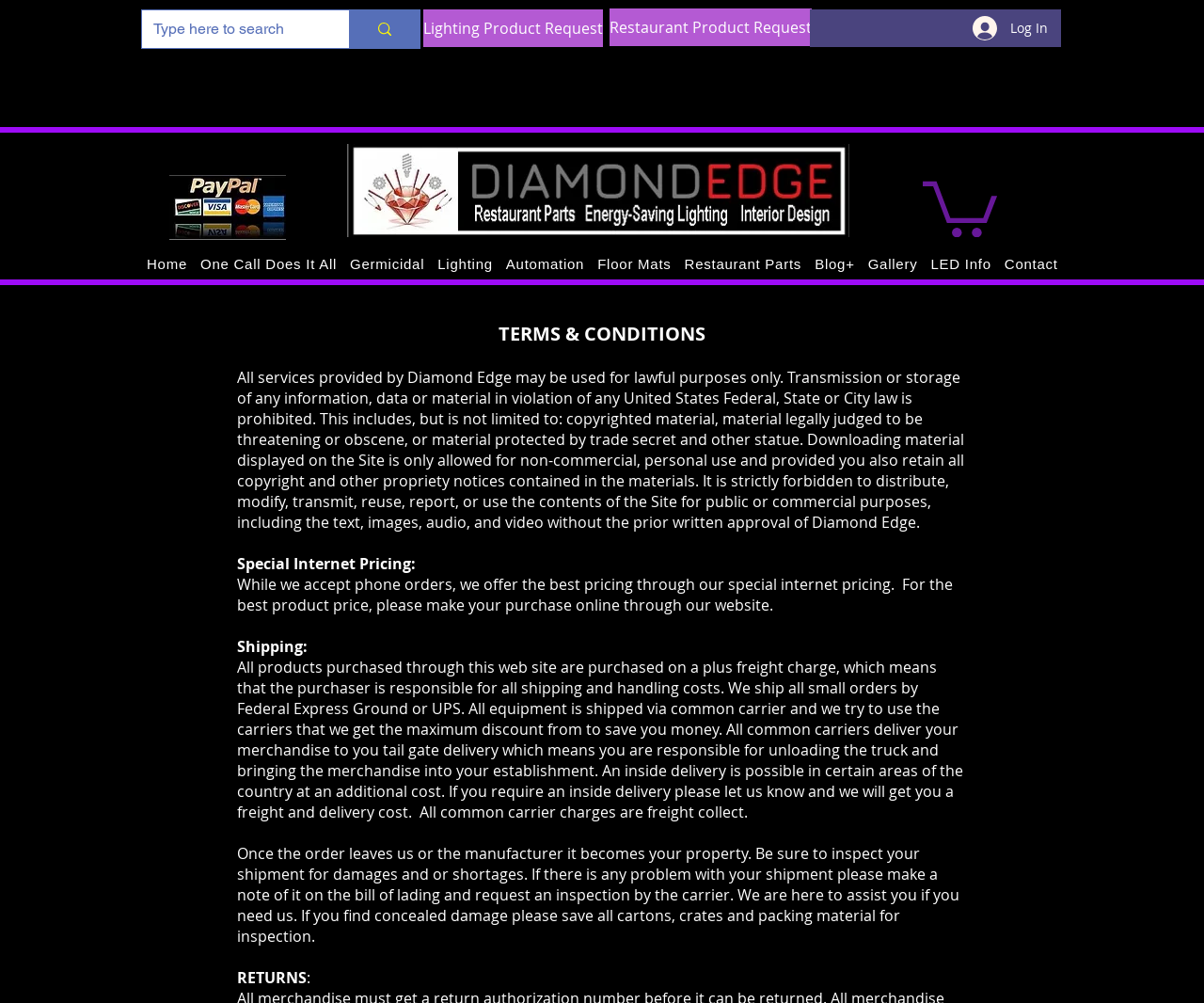What should be done if there is a problem with a shipment?
Please answer the question with as much detail and depth as you can.

The terms and conditions section advises users to inspect their shipments for damages and or shortages, and to make a note of any problems on the bill of lading. If there is a problem, users should request an inspection by the carrier, and the website offers to assist with any issues that arise.